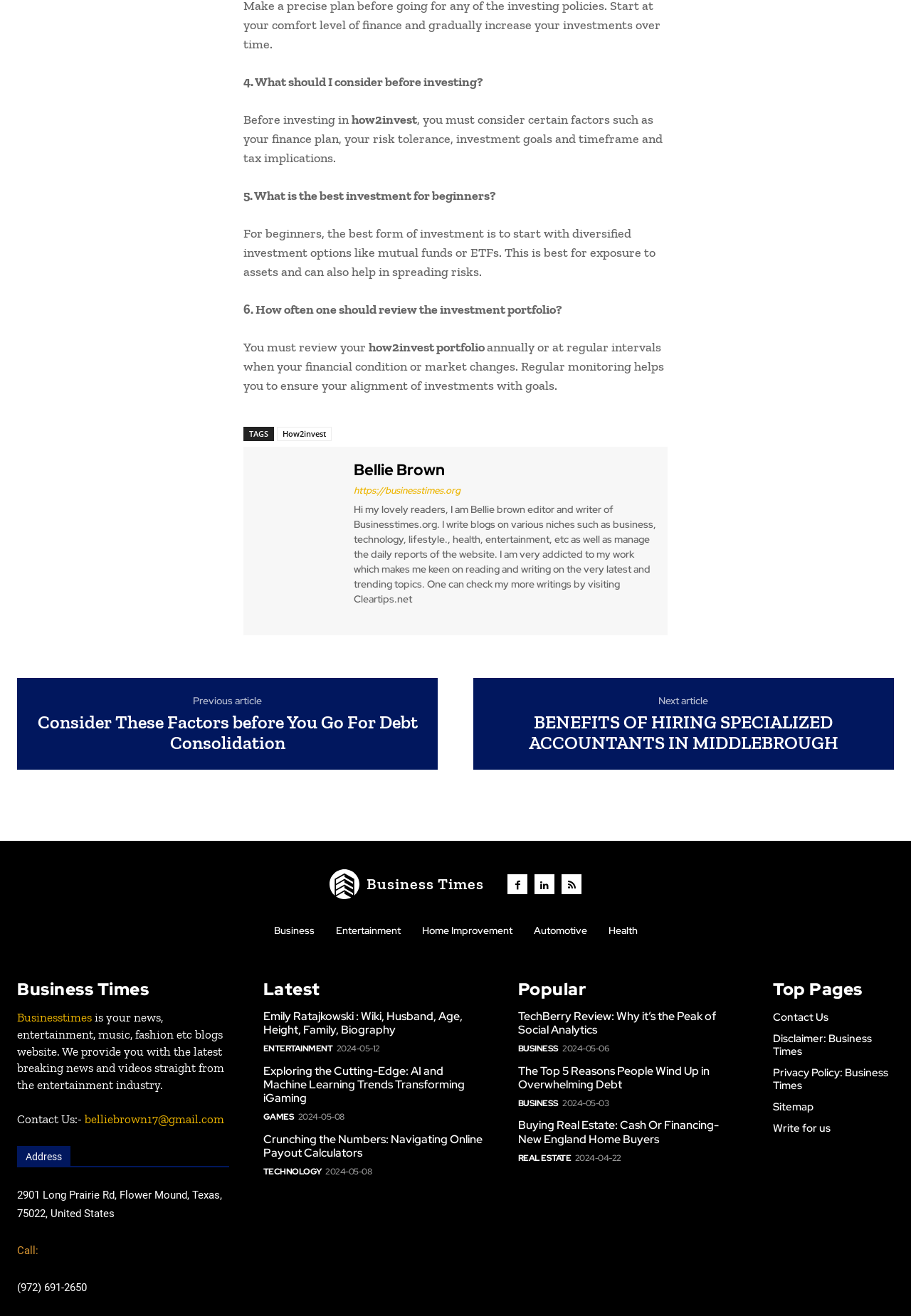What is the address of Businesstimes.org?
Analyze the screenshot and provide a detailed answer to the question.

The answer can be found in the 'Contact Us' section where it provides the address of Businesstimes.org.